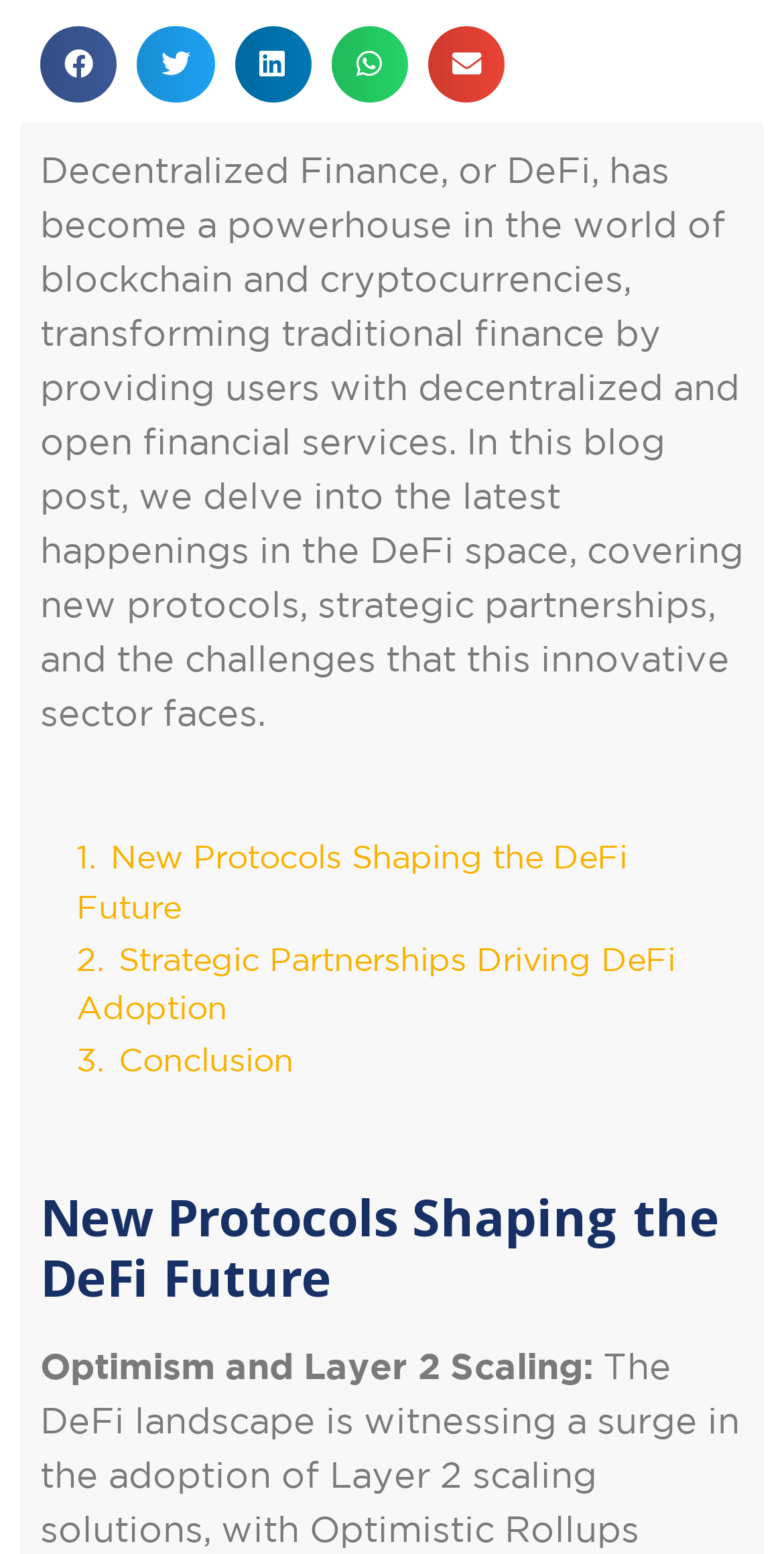How many sections are there in this webpage?
Please give a detailed answer to the question using the information shown in the image.

There are three sections in this webpage, namely 'New Protocols Shaping the DeFi Future', 'Strategic Partnerships Driving DeFi Adoption', and 'Conclusion', which are evident from the links and headings on the webpage.